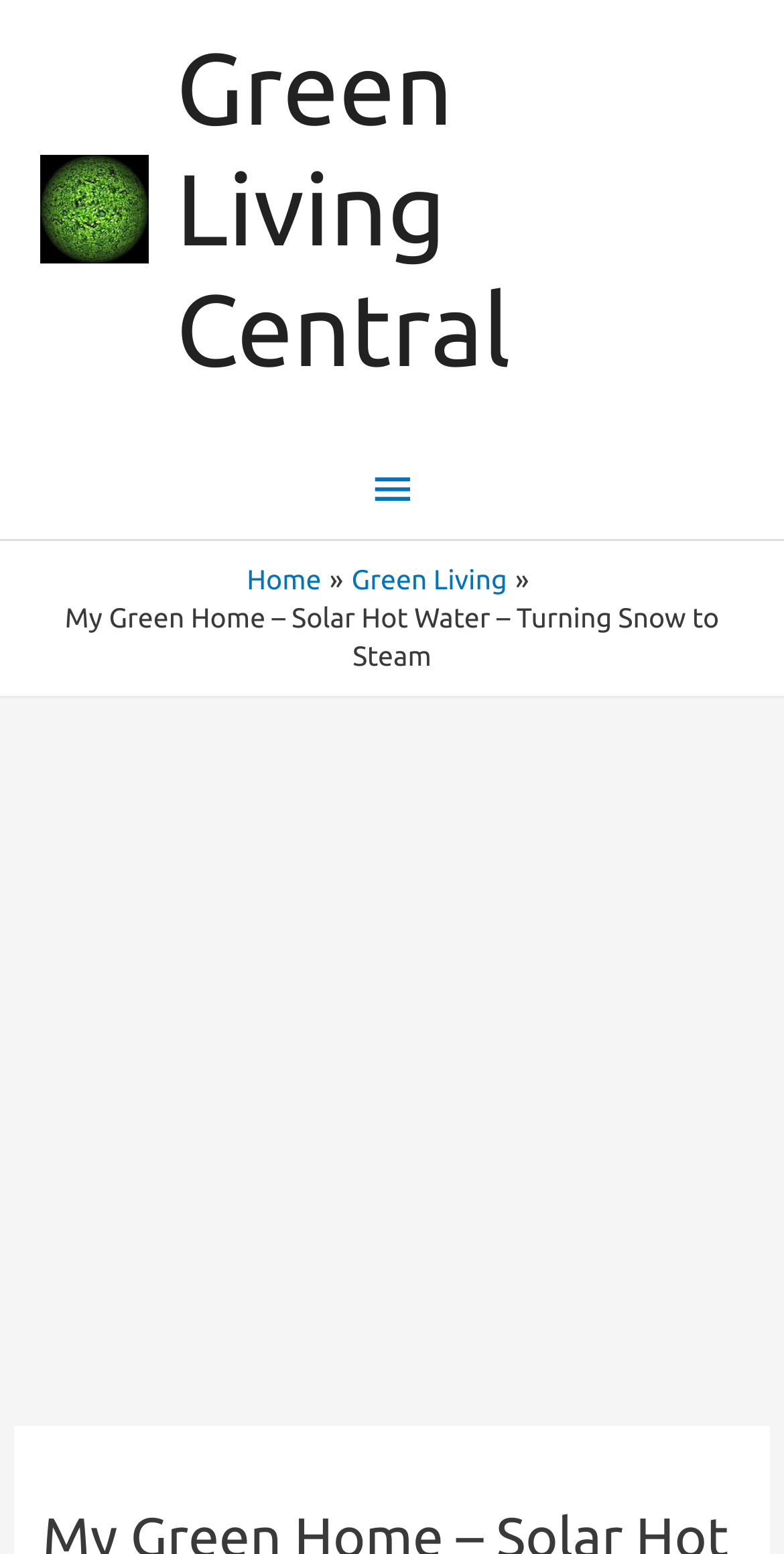Can you determine the main header of this webpage?

My Green Home – Solar Hot Water – Turning Snow to Steam